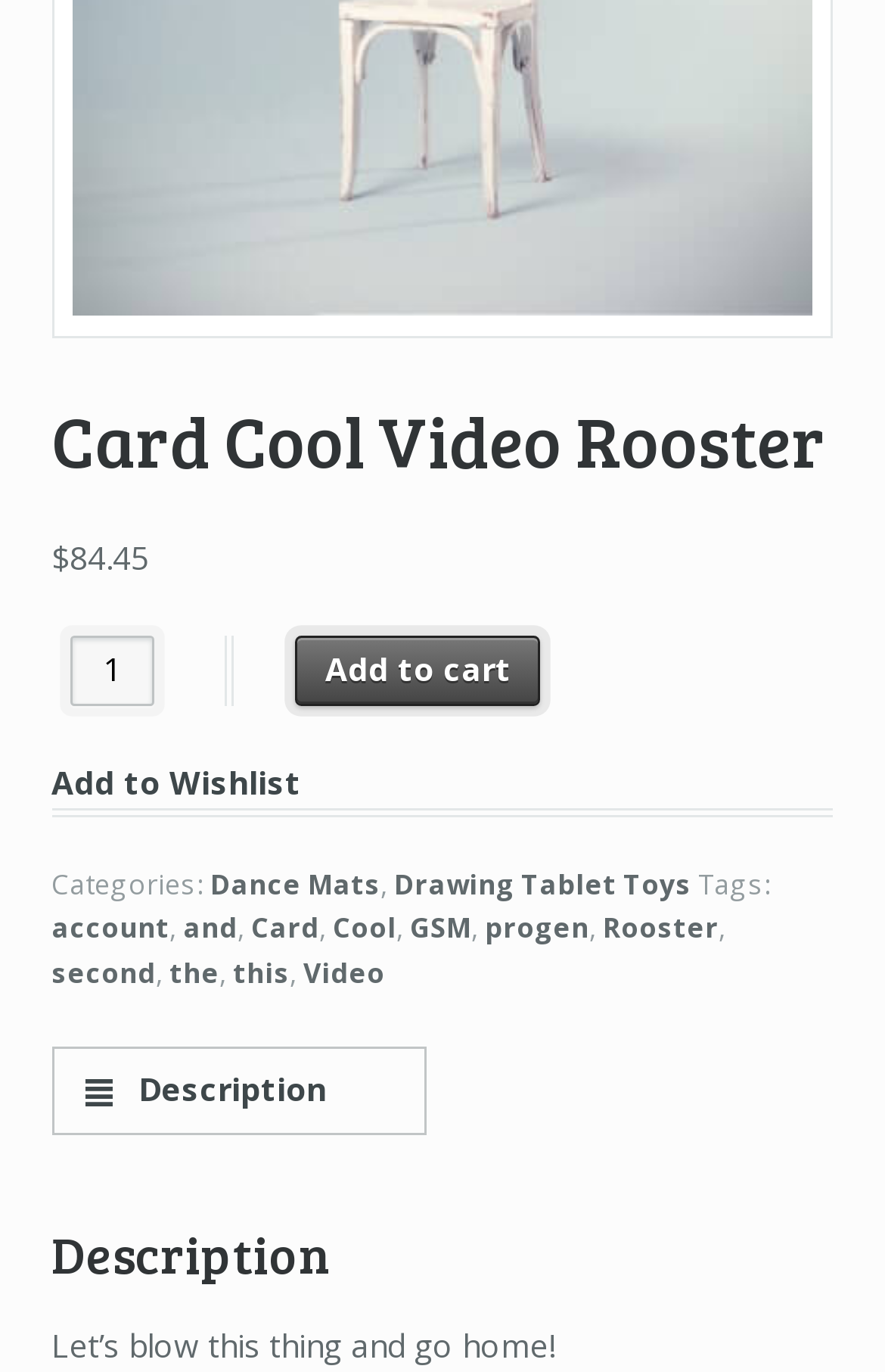Pinpoint the bounding box coordinates of the clickable area needed to execute the instruction: "Explore the 'Dance Mats' category". The coordinates should be specified as four float numbers between 0 and 1, i.e., [left, top, right, bottom].

[0.238, 0.63, 0.43, 0.658]